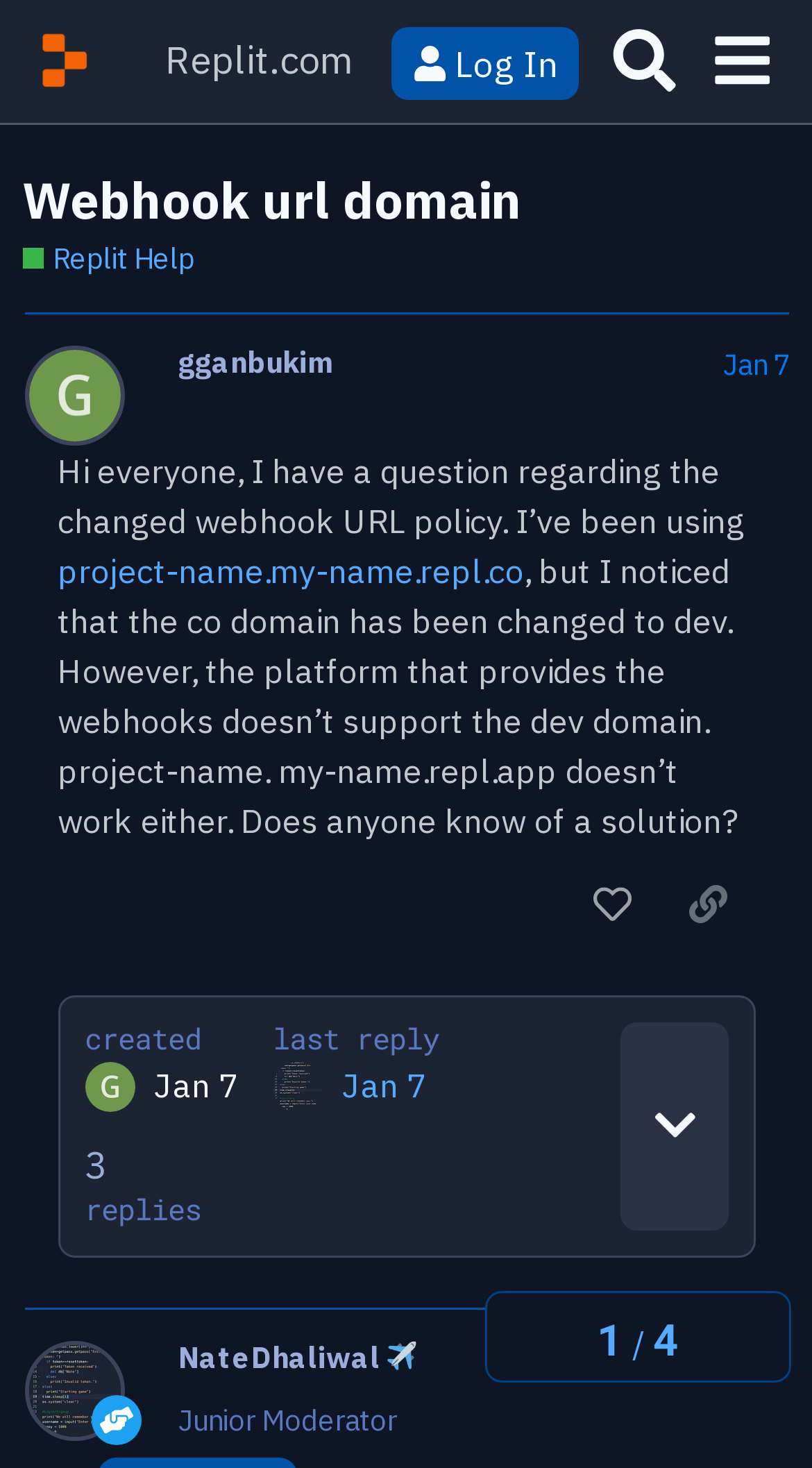Please find the bounding box coordinates of the section that needs to be clicked to achieve this instruction: "Search for a topic".

[0.734, 0.009, 0.853, 0.074]